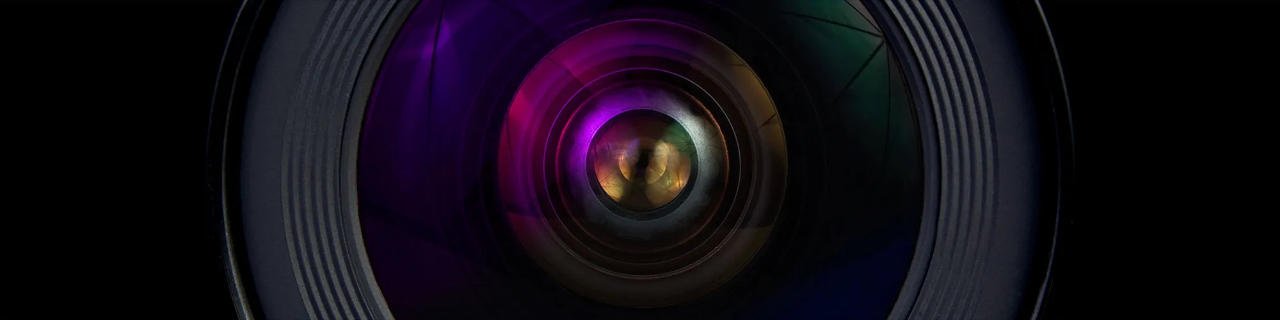Describe in detail everything you see in the image.

The image showcases a beautifully detailed close-up of a camera lens, featuring intricate patterns and vibrant colors that reflect light in mesmerizing ways. The lens, with its layered glass elements, reveals a swirl of purple, green, and orange hues, hinting at the optical complexities within. This visually striking portrayal captures the essence of photography, emphasizing the beauty of the tools that bring images to life. The background remains dark, further accentuating the lens and its captivating colors. This image encapsulates the intersection of technology and artistry, inviting viewers to appreciate the craftsmanship behind capturing moments through the lens.